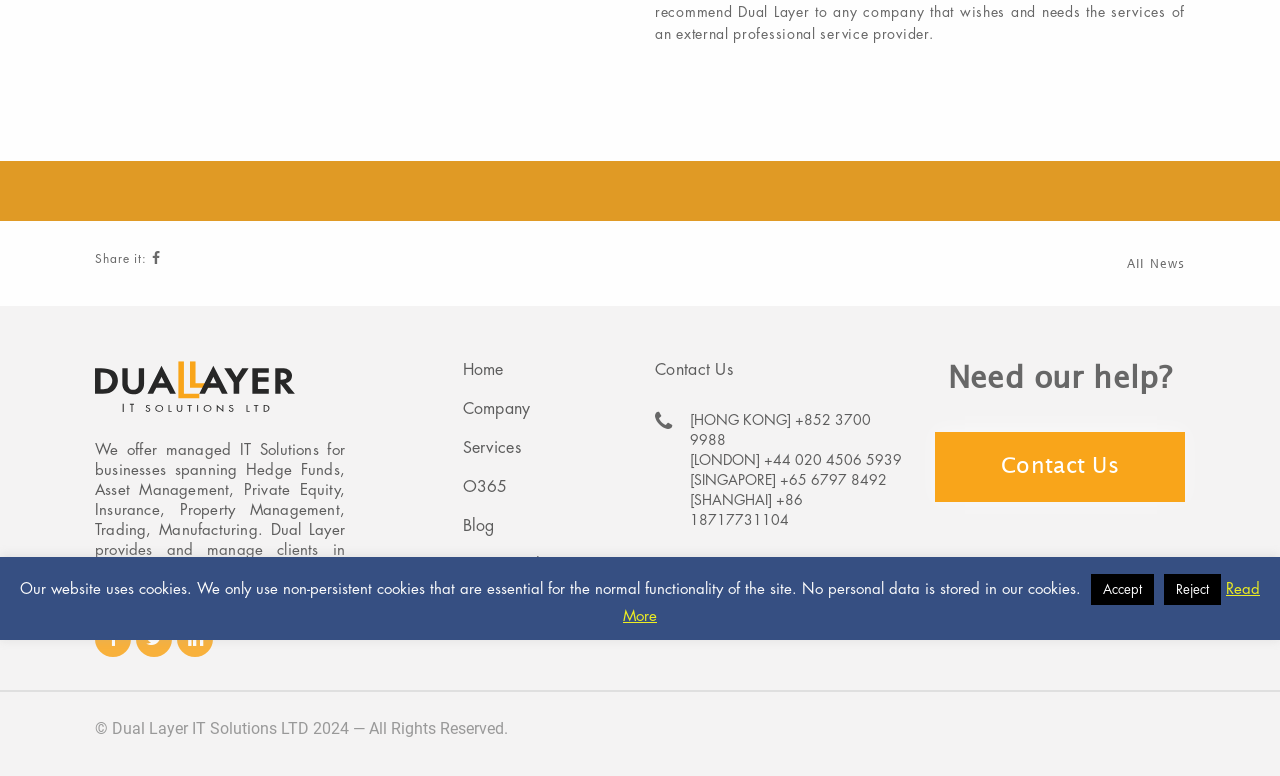Please find the bounding box for the UI component described as follows: "Dual Layer IT Solutions LTD".

[0.074, 0.466, 0.23, 0.53]